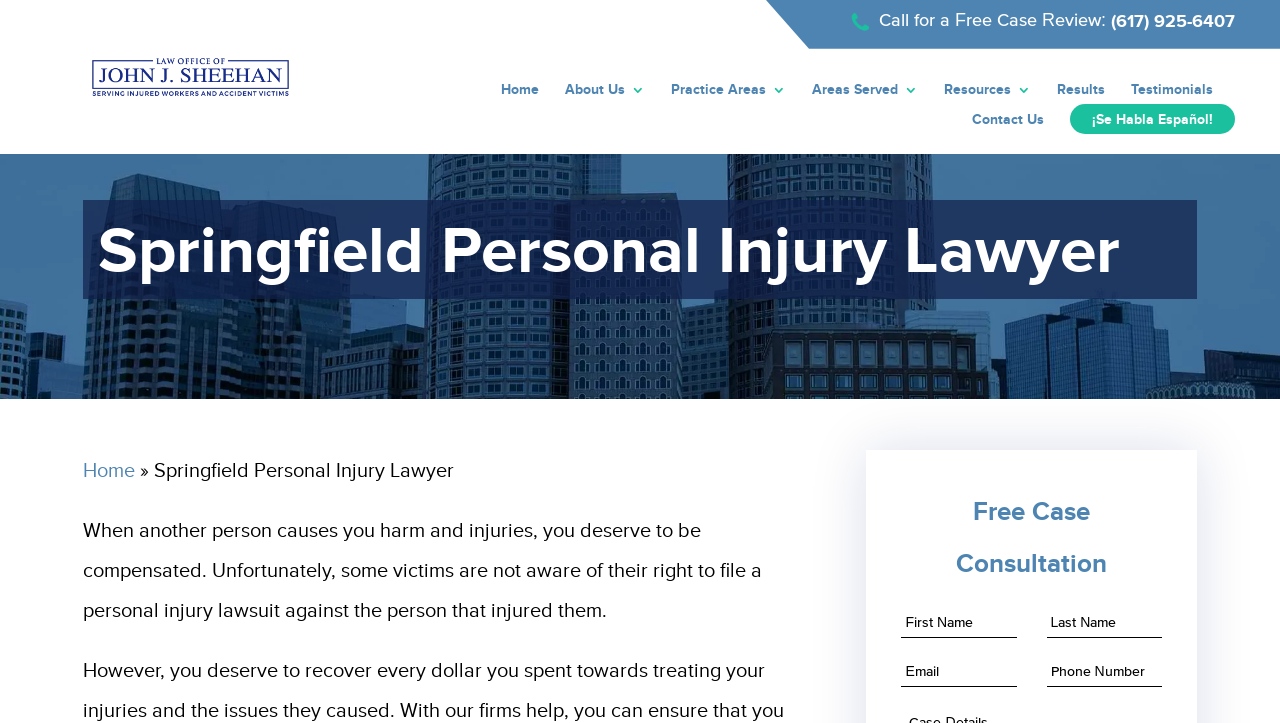Show the bounding box coordinates of the element that should be clicked to complete the task: "Search for something".

None